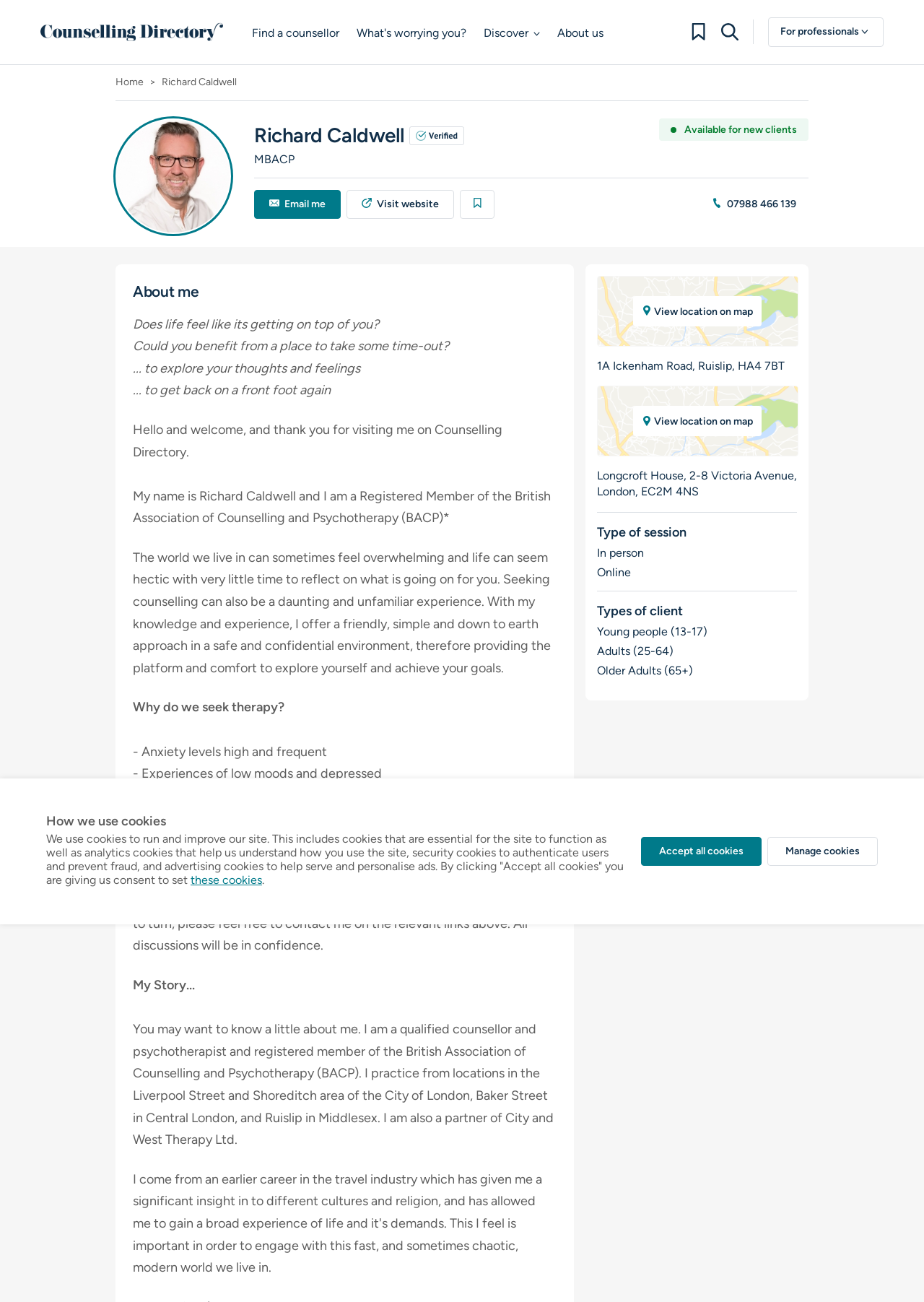What is the purpose of this webpage?
Answer the question with a detailed explanation, including all necessary information.

The webpage appears to be a profile page for a counsellor named Richard Caldwell, providing information about his services, qualifications, and locations. The webpage is likely part of a larger directory or platform for finding counsellors.